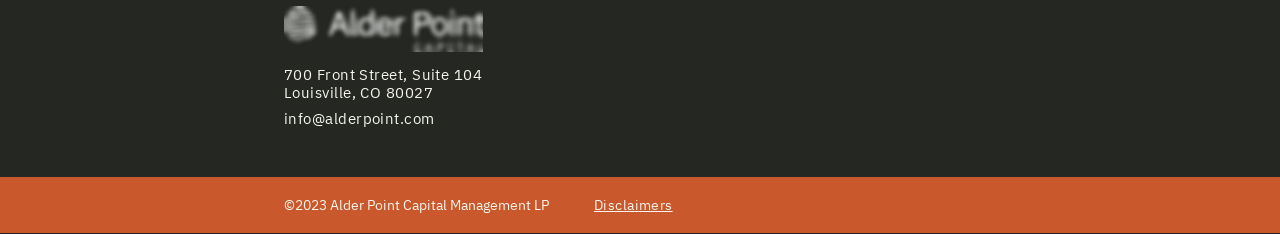What social media platform is linked?
Please elaborate on the answer to the question with detailed information.

The social media platform linked can be found in the list element located at the top of the webpage, which contains a link to 'LinkedIn'. This suggests that the company has a presence on LinkedIn.